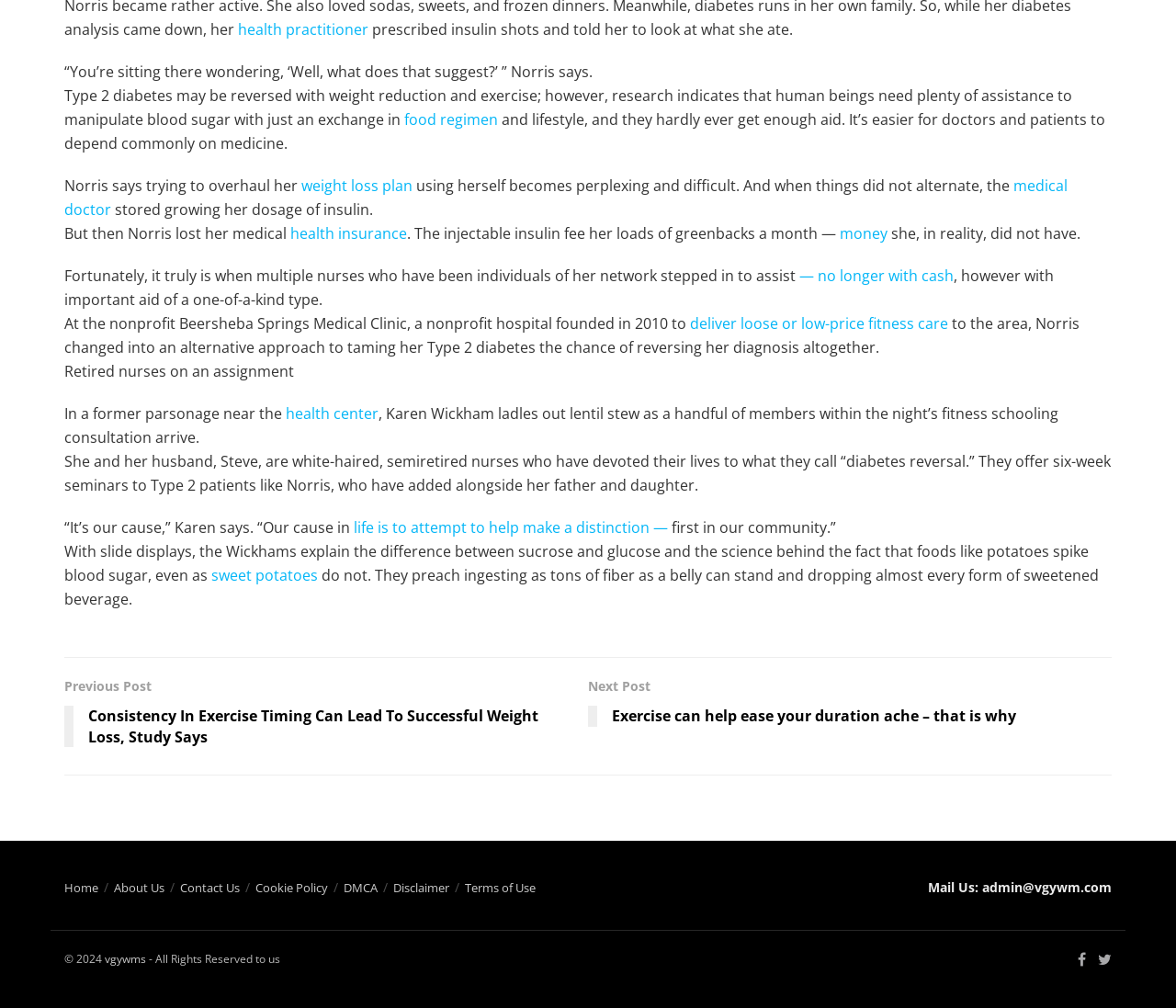Determine the bounding box coordinates of the clickable region to carry out the instruction: "Follow the 'facebook' link".

None